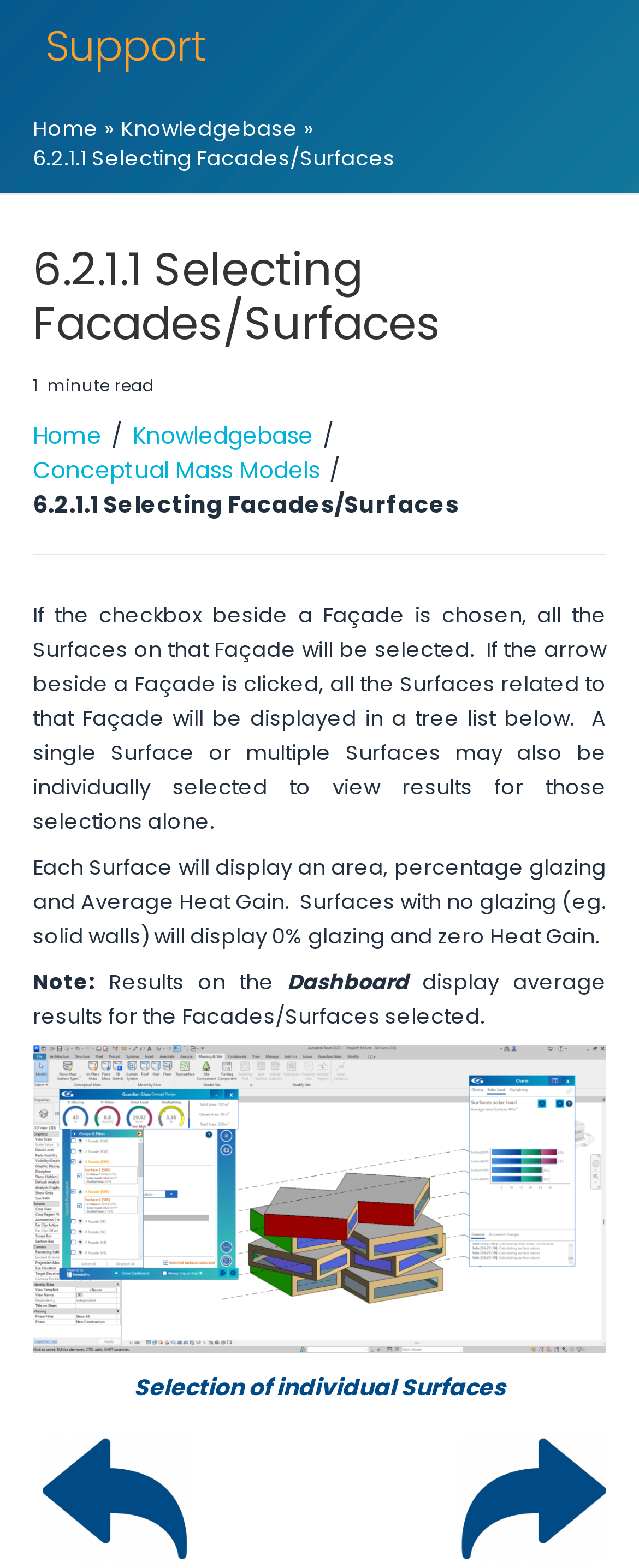What is the purpose of the Dashboard?
Look at the image and construct a detailed response to the question.

The Dashboard displays average results for the Facades/Surfaces selected. This is stated in the paragraph that explains how the Dashboard works.